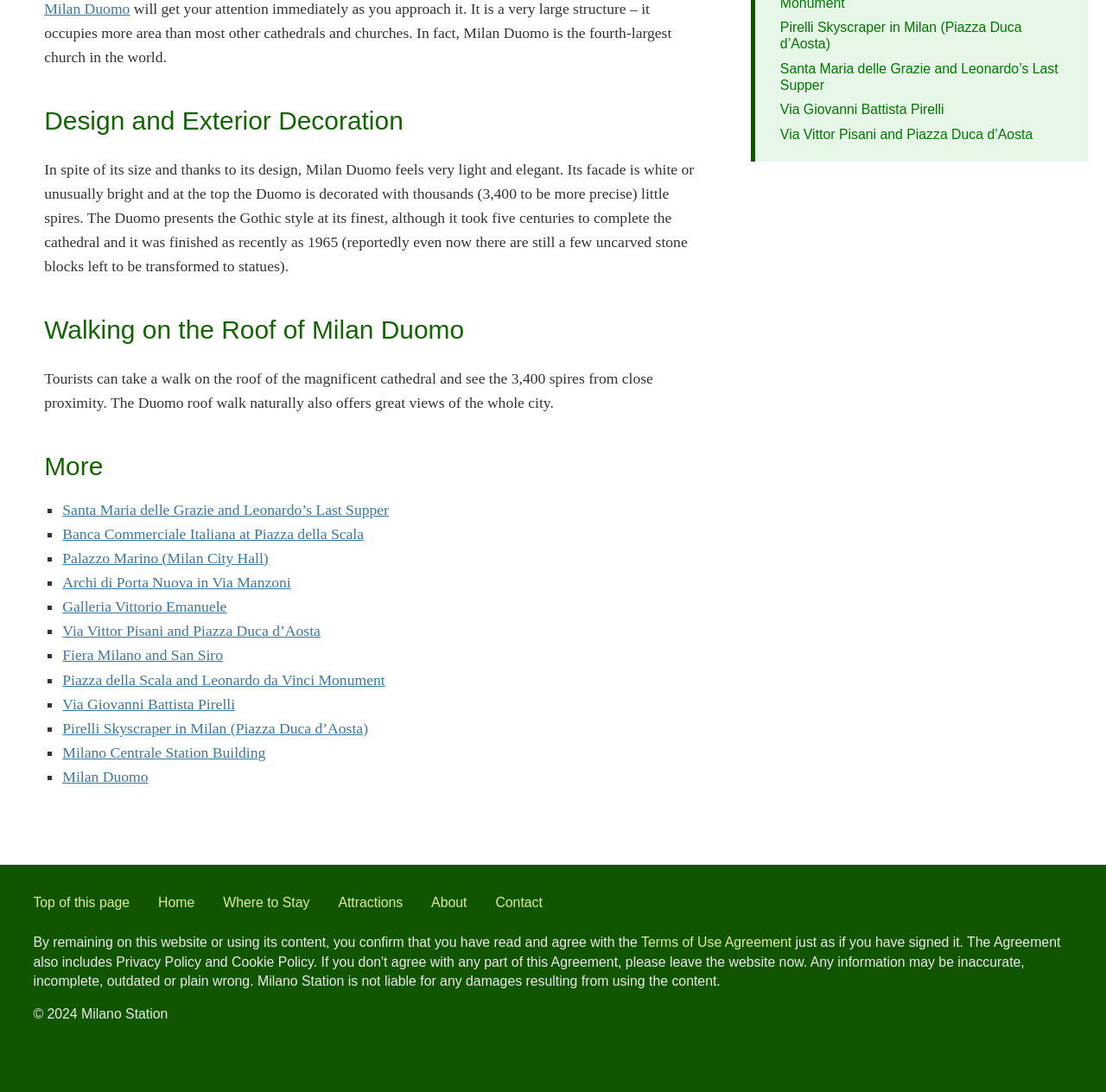From the webpage screenshot, predict the bounding box of the UI element that matches this description: "Fiera Milano and San Siro".

[0.056, 0.592, 0.202, 0.608]